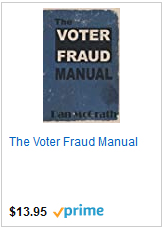Describe all the elements visible in the image meticulously.

The image displays the cover of "The Voter Fraud Manual," a book authored by Dan McGrath. The book is presented against a plain background, showcasing its dark blue cover with bold white text prominently stating the title. Underneath, the author's name is displayed in smaller text. The pricing information indicates the book is available for purchase at $13.95, with a "prime" badge suggesting its availability for Amazon Prime members. This manual is likely aimed at educating readers on issues related to voter fraud, particularly in the context of recent discussions surrounding election integrity.